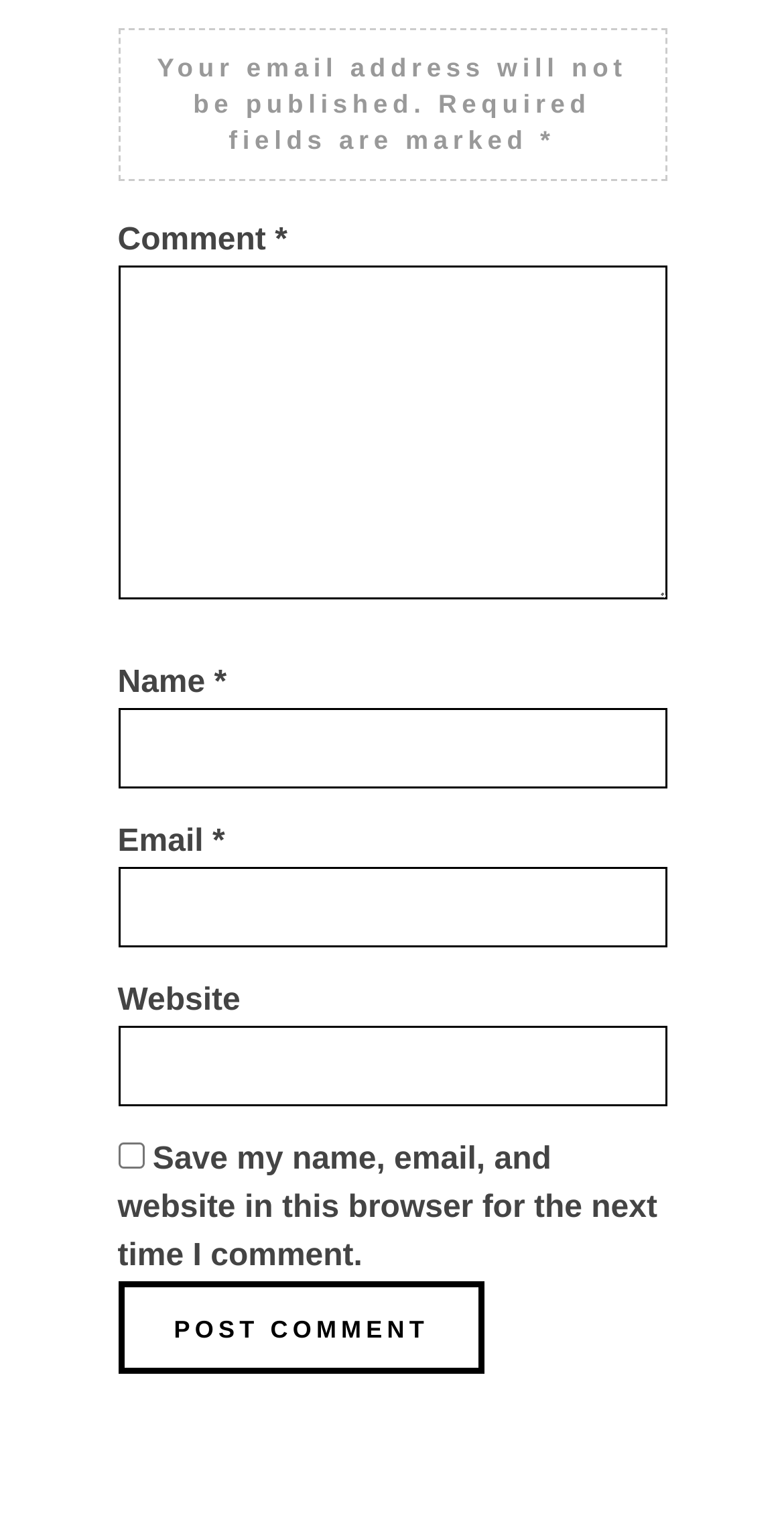Provide the bounding box coordinates, formatted as (top-left x, top-left y, bottom-right x, bottom-right y), with all values being floating point numbers between 0 and 1. Identify the bounding box of the UI element that matches the description: parent_node: Website name="url"

[0.15, 0.671, 0.85, 0.724]